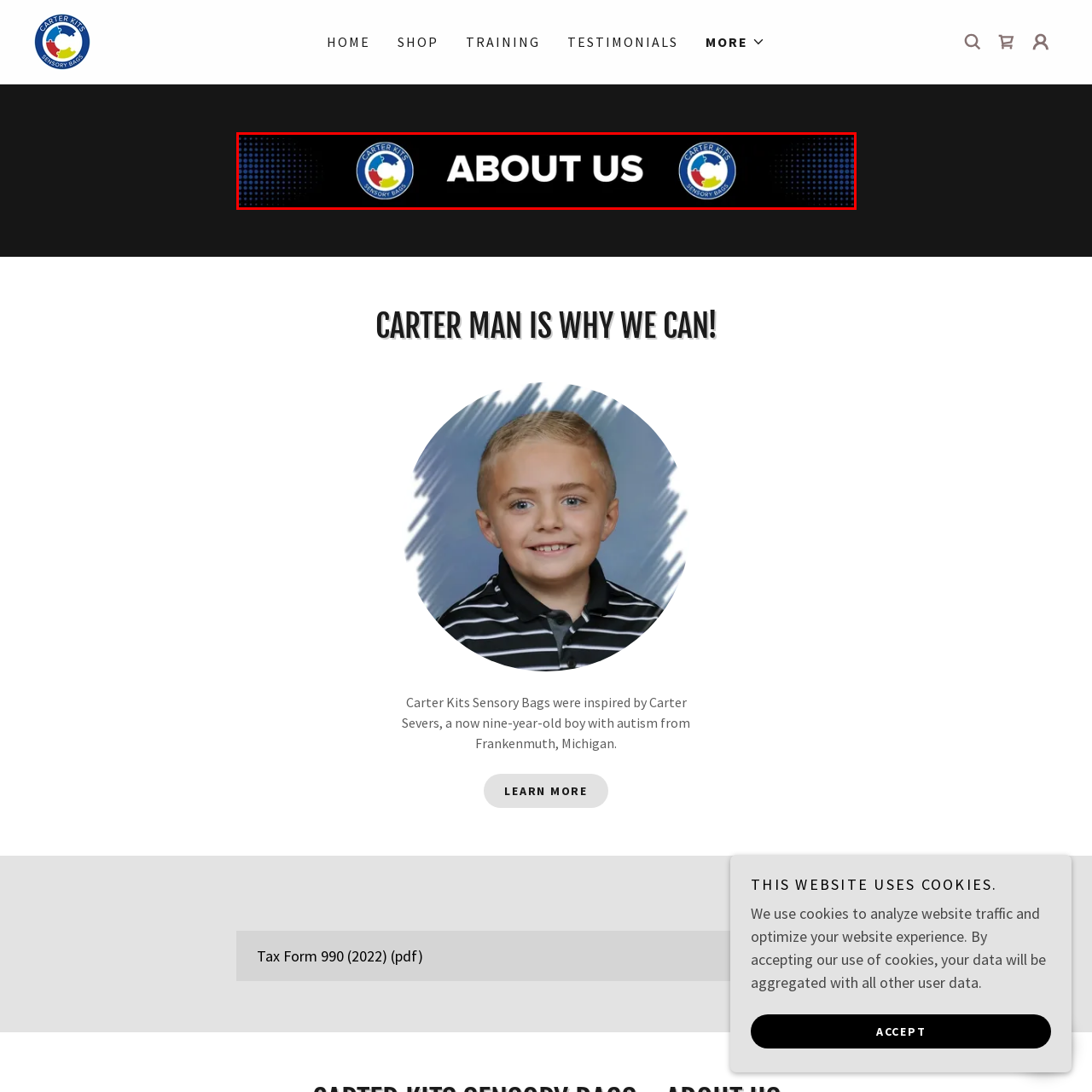Check the picture within the red bounding box and provide a brief answer using one word or phrase: What is the purpose of the organization?

to provide sensory bags and support